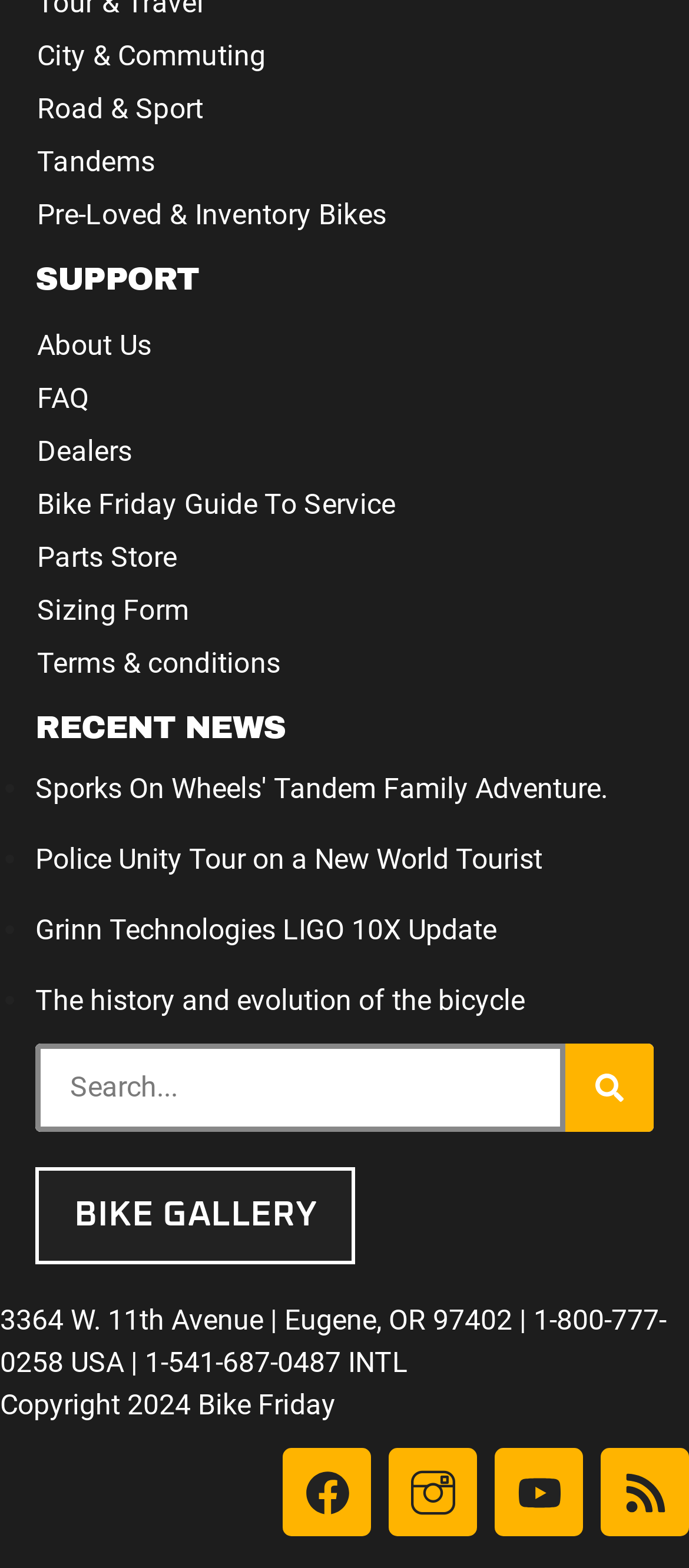Pinpoint the bounding box coordinates of the area that should be clicked to complete the following instruction: "Read 'About Us'". The coordinates must be given as four float numbers between 0 and 1, i.e., [left, top, right, bottom].

[0.051, 0.204, 0.949, 0.237]